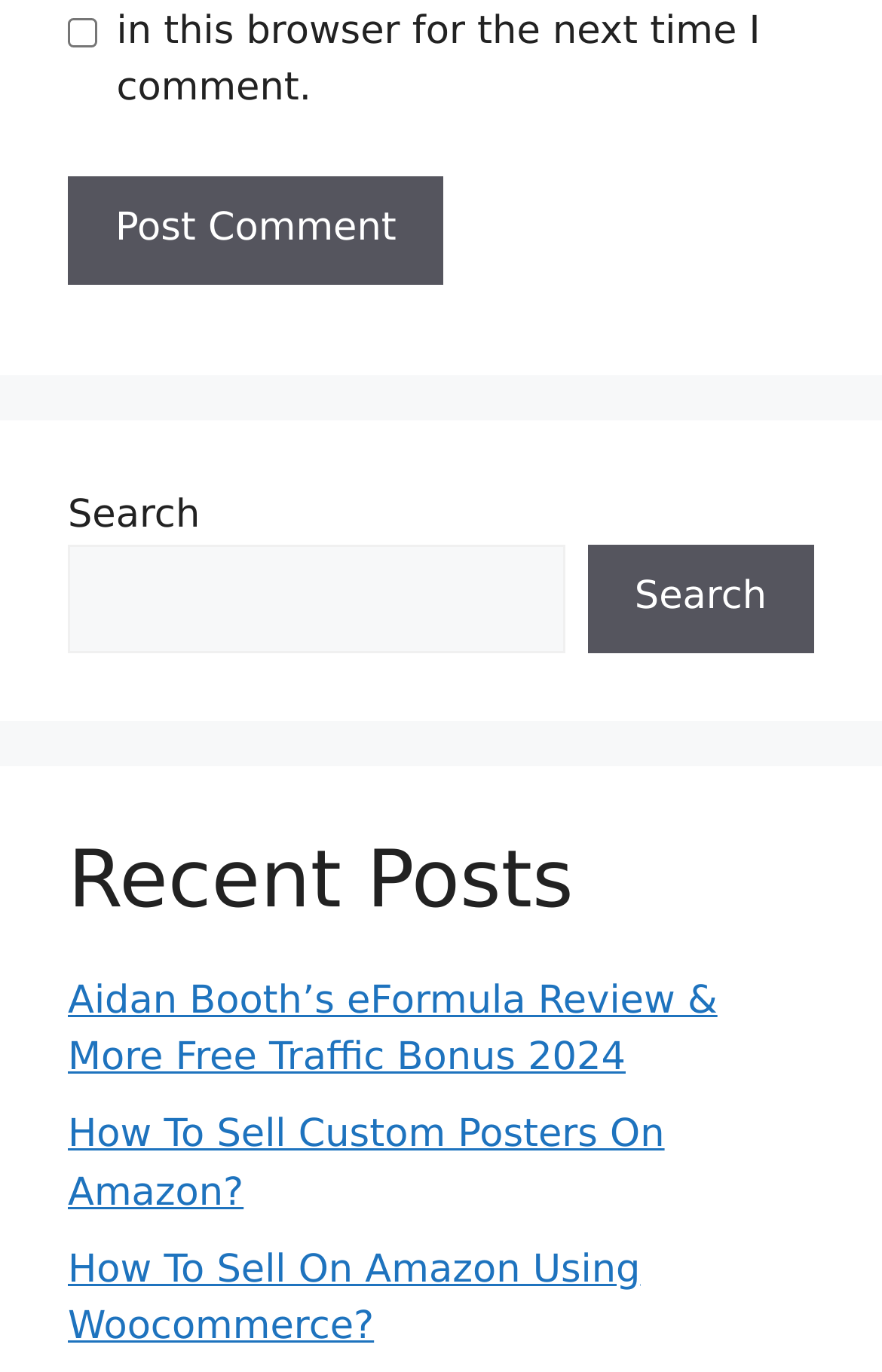What is the function of the search box?
Based on the screenshot, provide your answer in one word or phrase.

Search the website